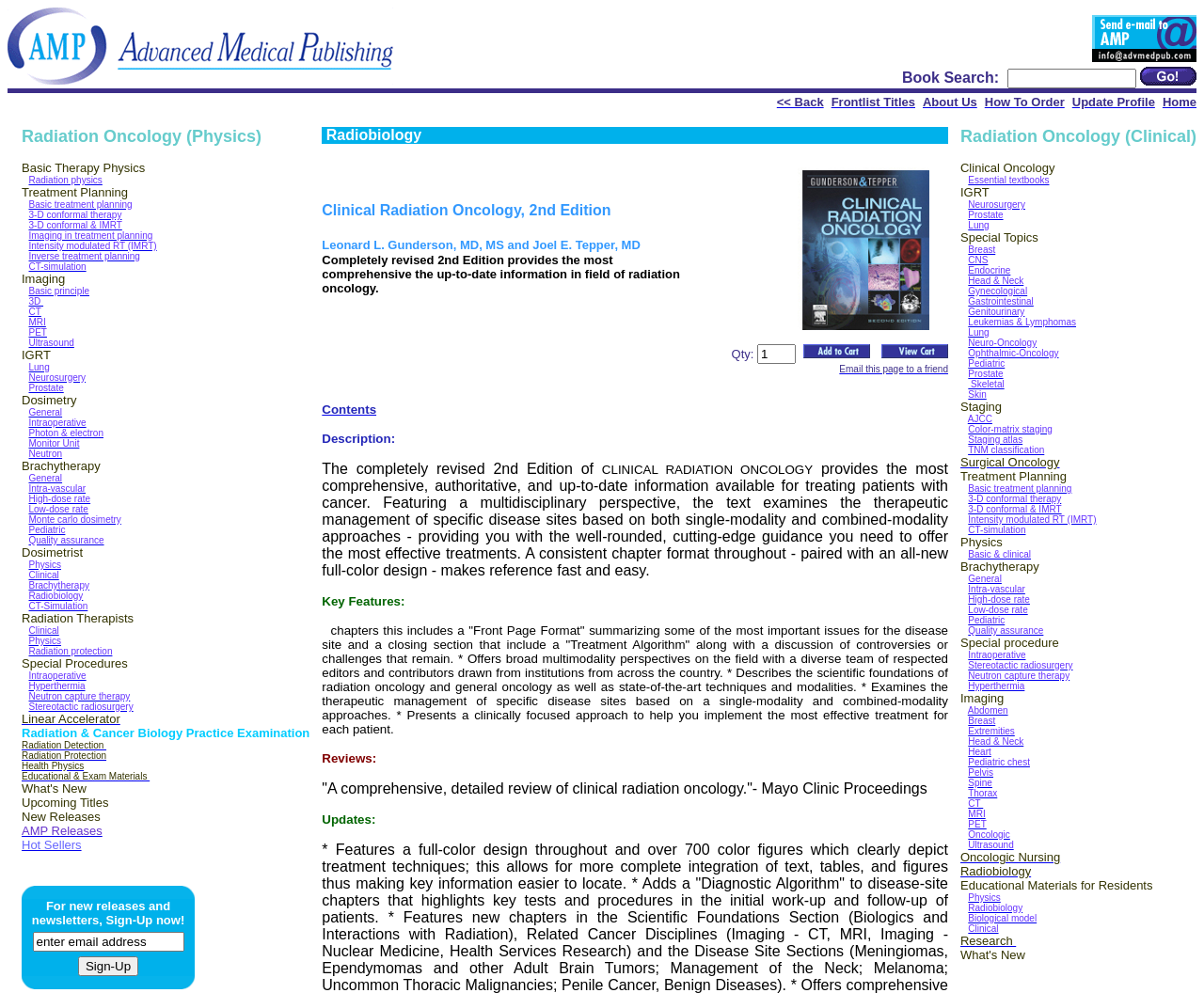Using the provided element description: "Ultrasound", determine the bounding box coordinates of the corresponding UI element in the screenshot.

[0.804, 0.843, 0.842, 0.857]